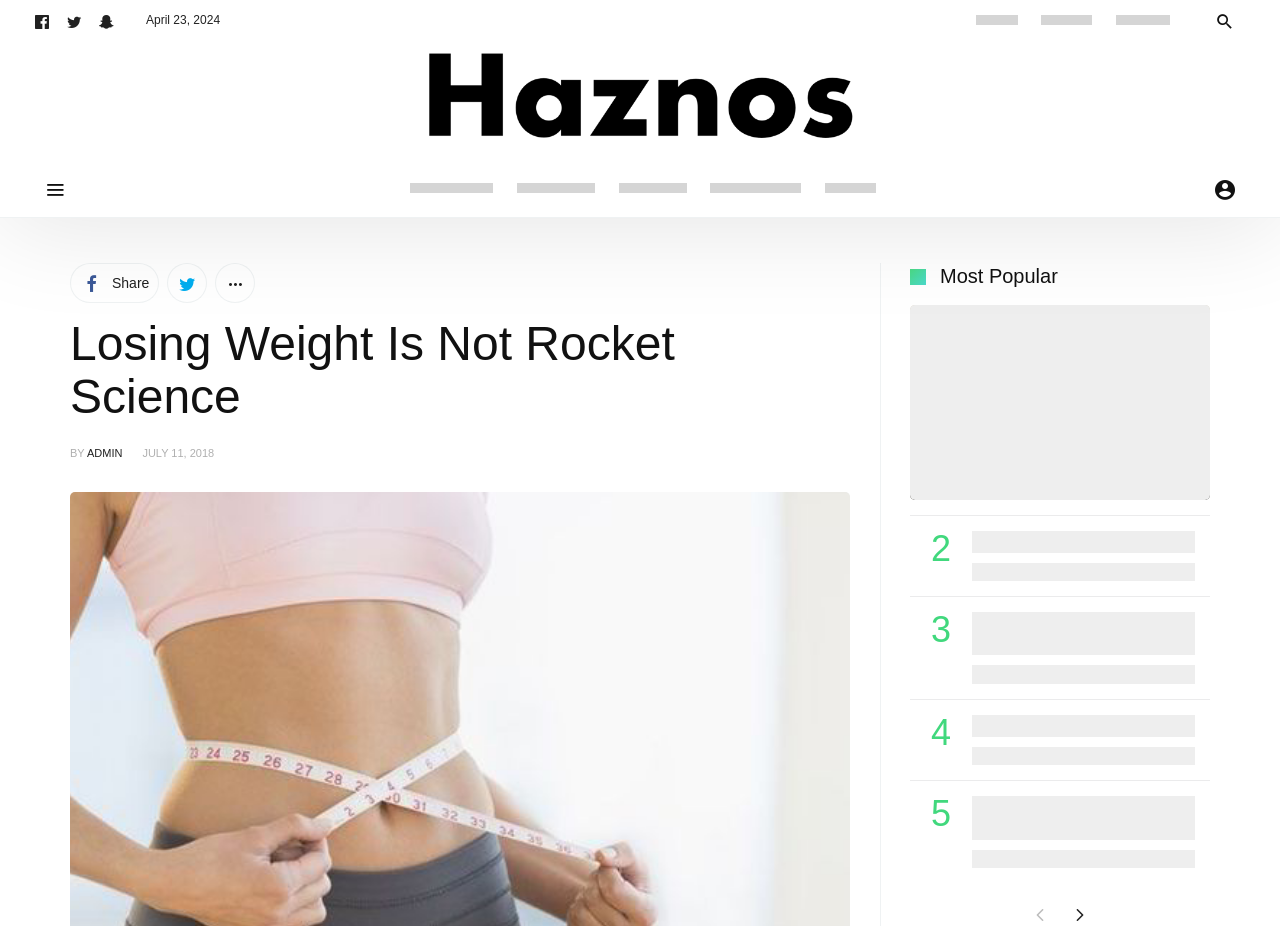What is the title of the first article in the 'Most Popular' section?
Answer with a single word or phrase by referring to the visual content.

French Mortgage Interest Rates Lowest Since WW2